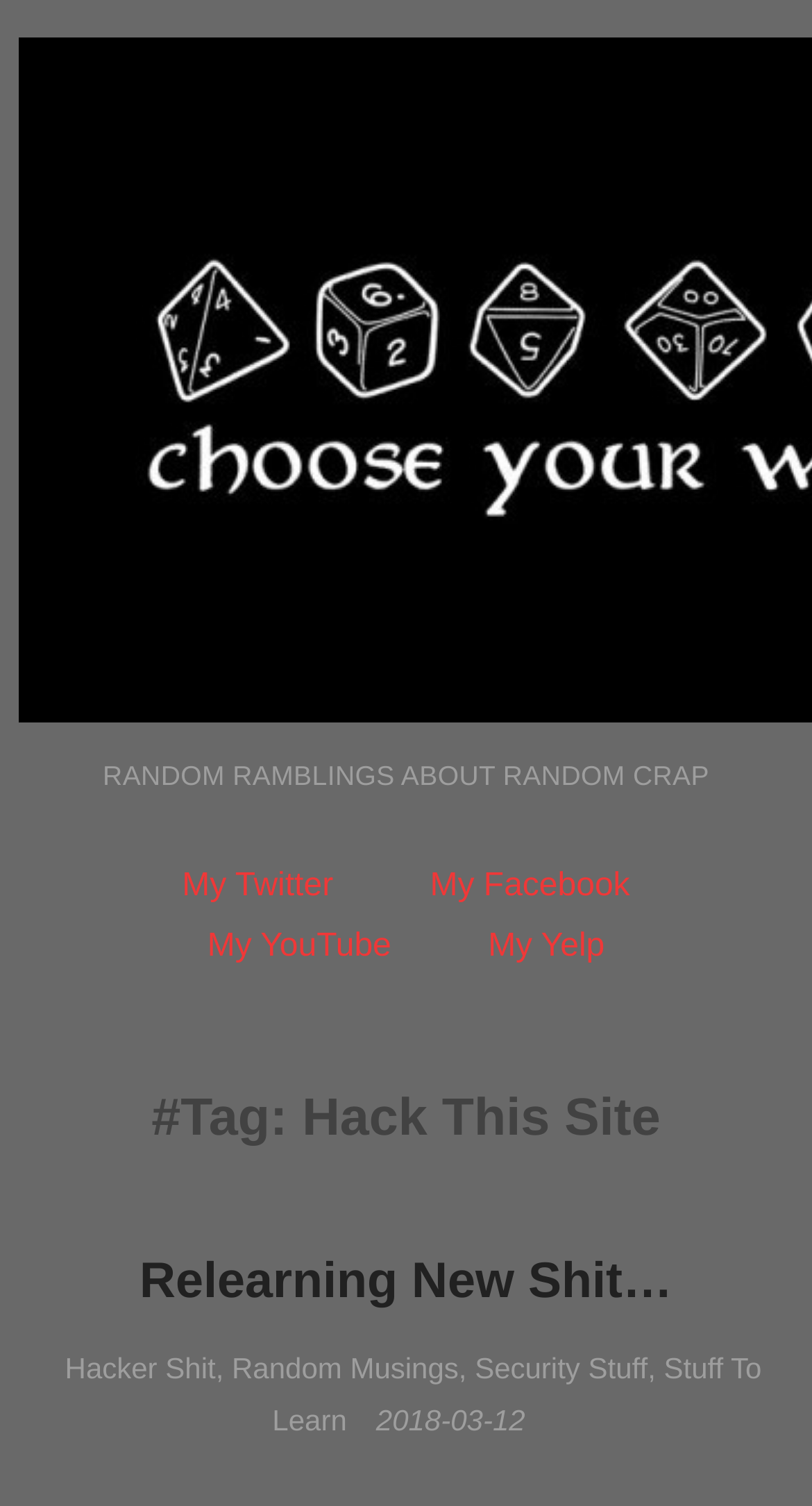Respond with a single word or phrase for the following question: 
What is the title of the random ramblings section?

RANDOM RAMBLINGS ABOUT RANDOM CRAP